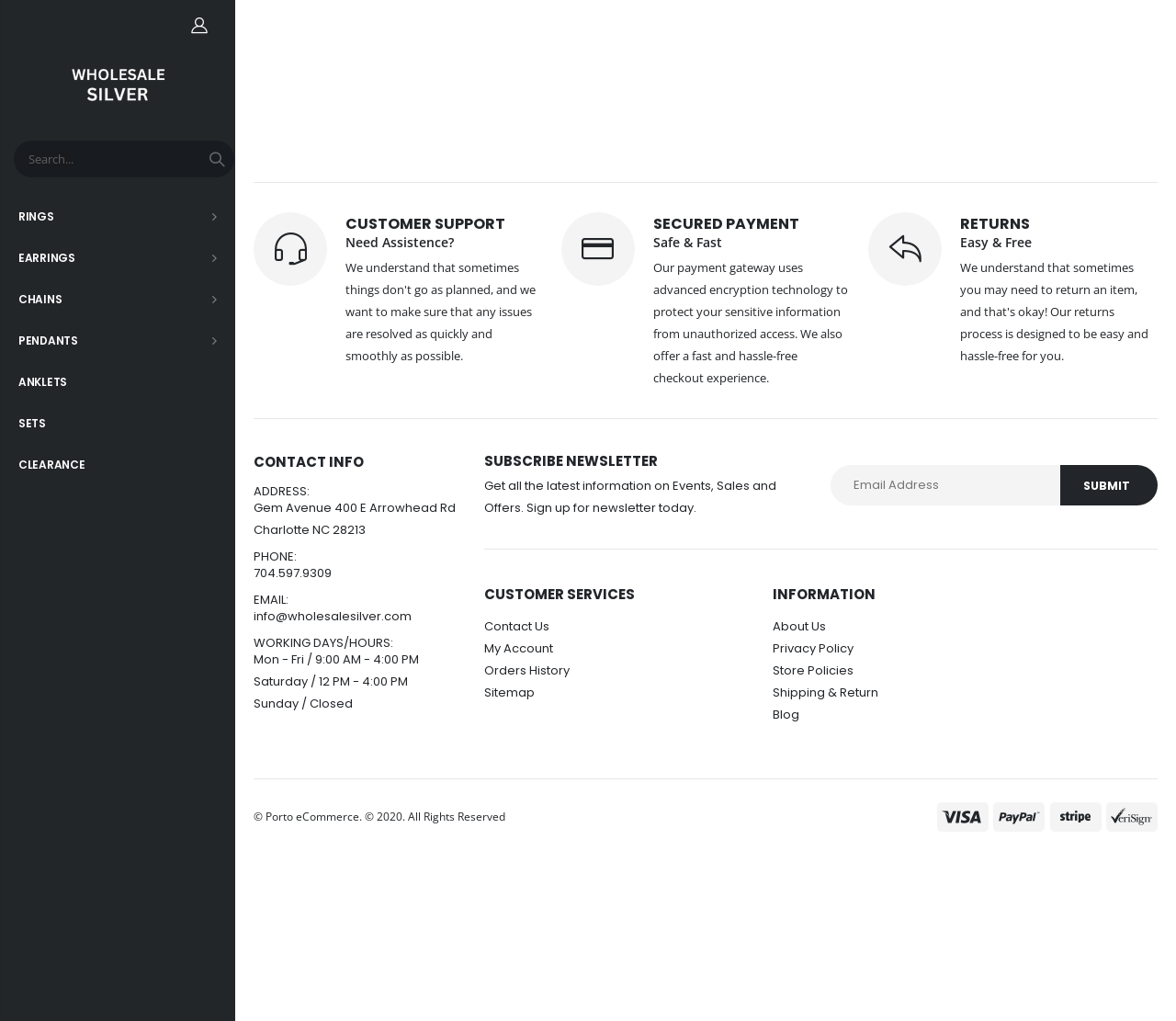Please provide the bounding box coordinates for the element that needs to be clicked to perform the instruction: "Search for products". The coordinates must consist of four float numbers between 0 and 1, formatted as [left, top, right, bottom].

[0.012, 0.138, 0.199, 0.174]